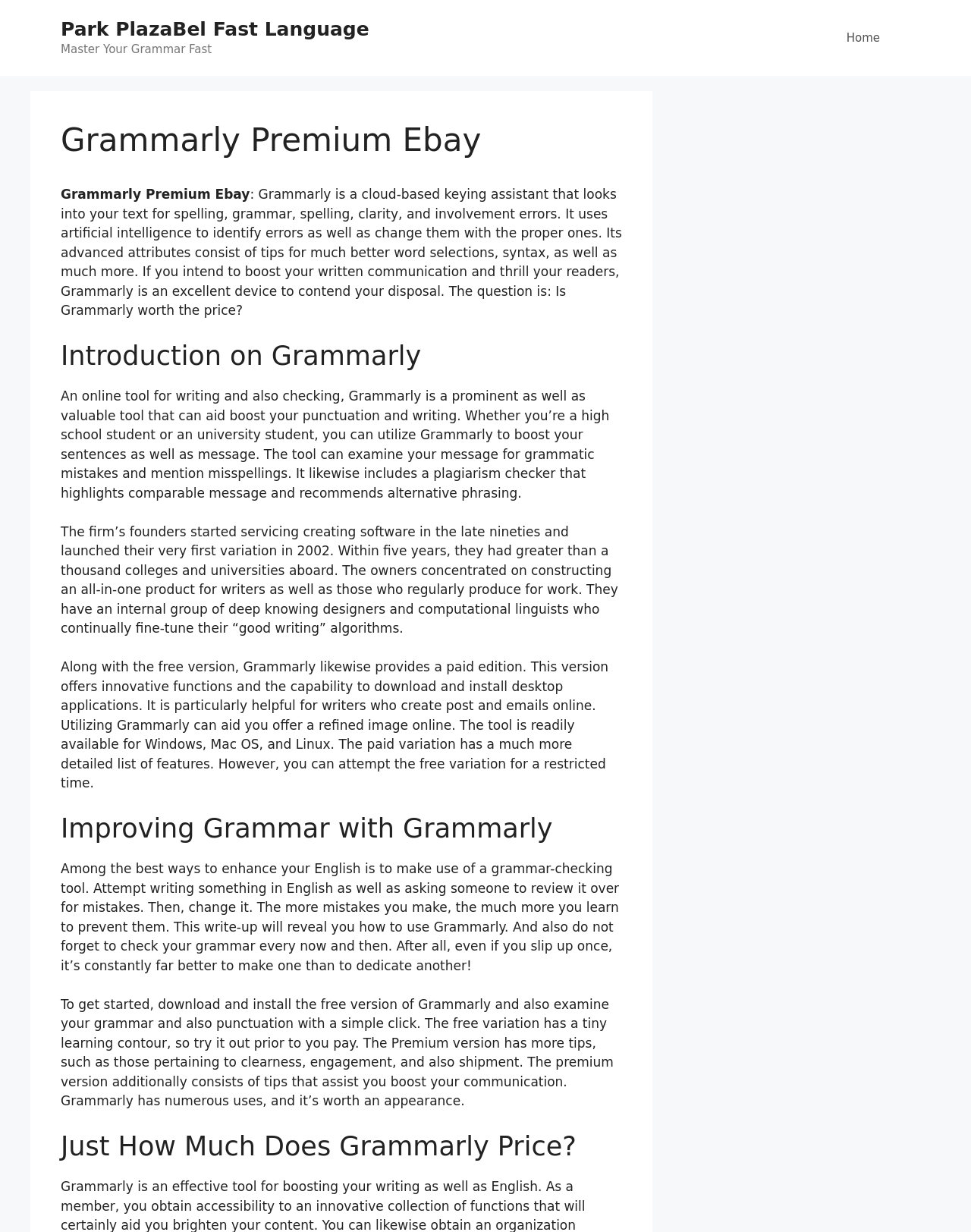What is the name of the tool described on this webpage? Analyze the screenshot and reply with just one word or a short phrase.

Grammarly